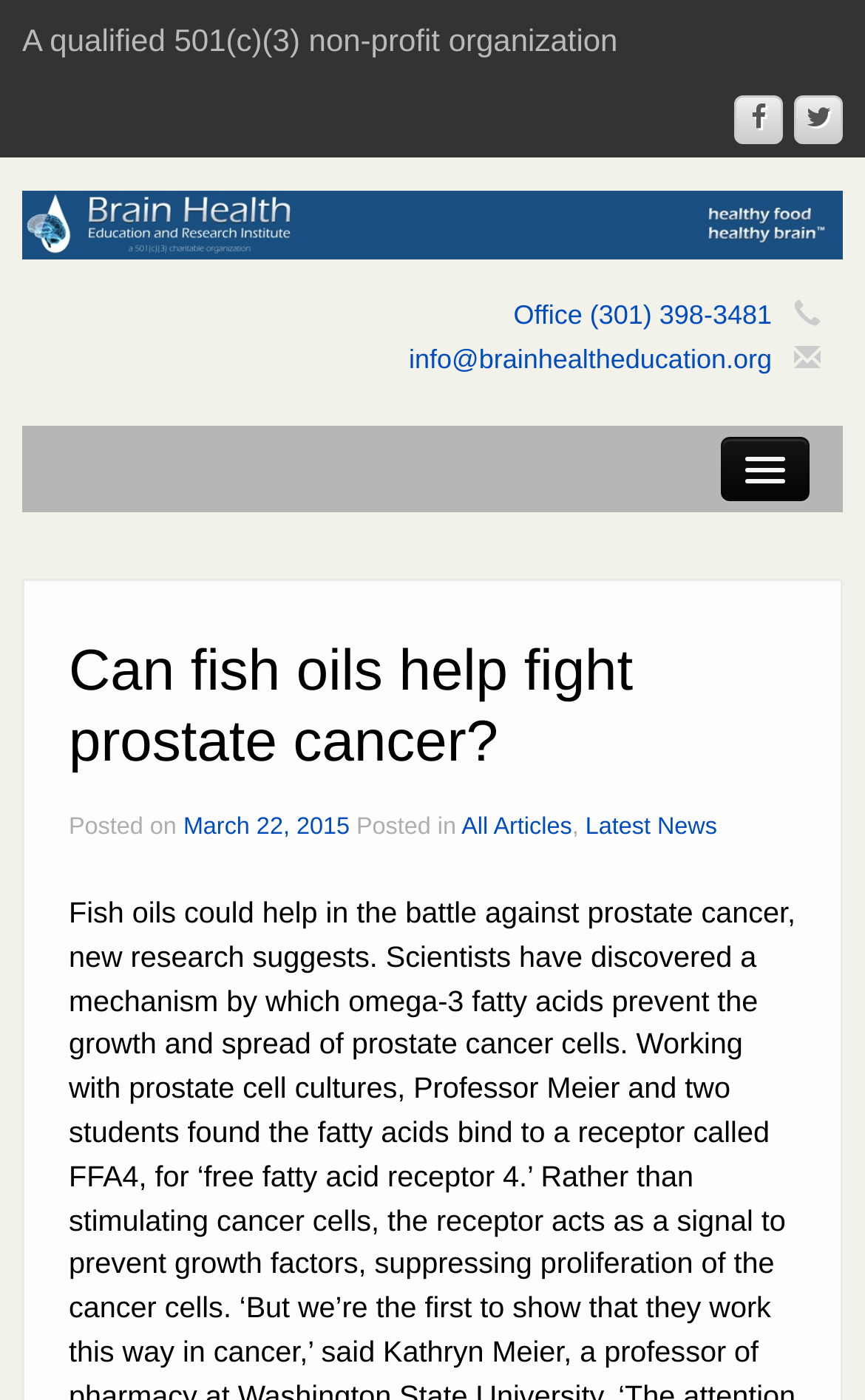How many social media links are there at the top of the webpage?
Please answer the question as detailed as possible based on the image.

I counted the social media links at the top of the webpage, which are the Facebook and Twitter icons represented by '' and '' respectively.